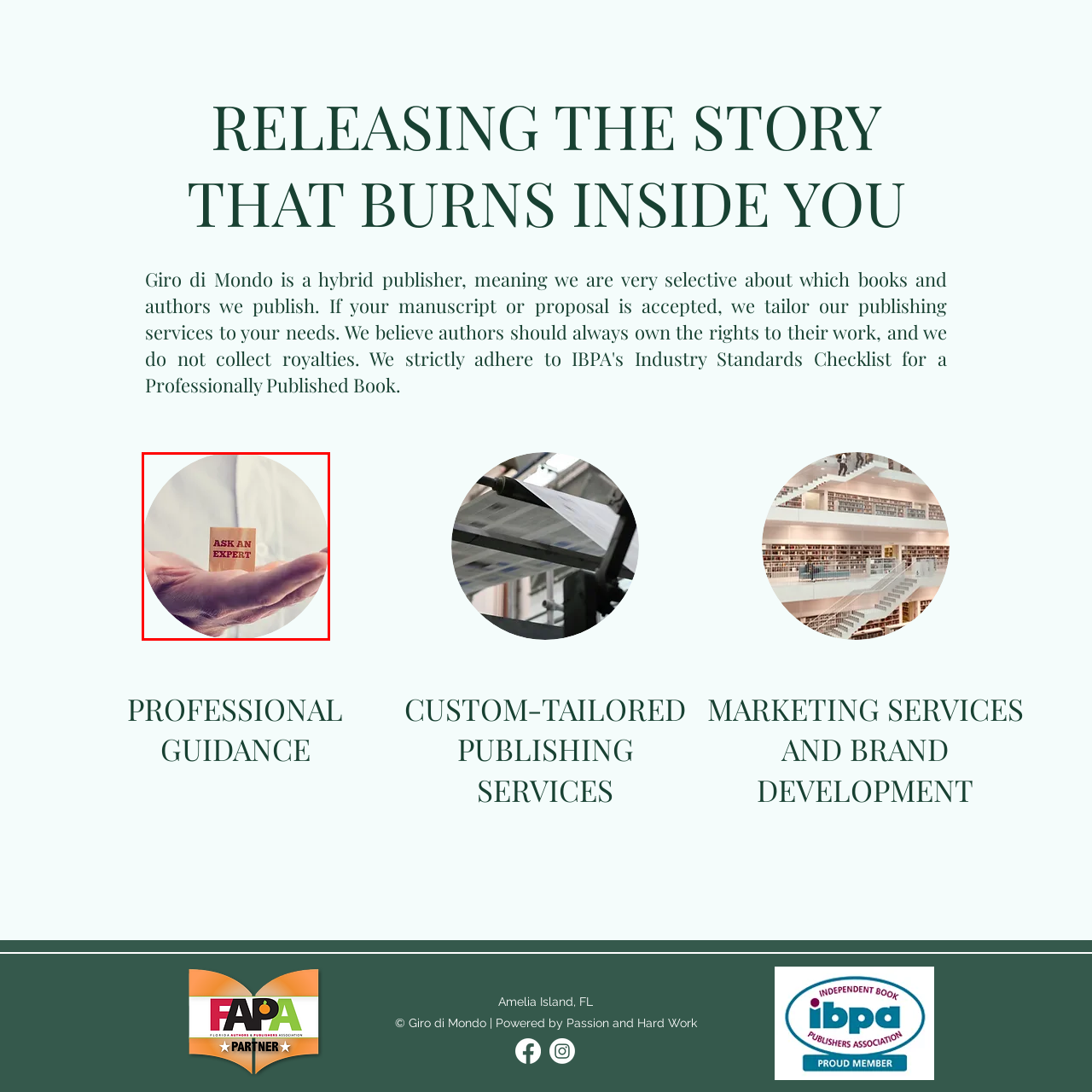What is the purpose of the image?
Look closely at the image marked with a red bounding box and answer the question with as much detail as possible, drawing from the image.

The image features a hand holding a sign that reads 'ASK AN EXPERT', which suggests that the purpose of the image is to invite individuals to seek professional advice or guidance, reinforcing the theme of providing professional assistance and resources.